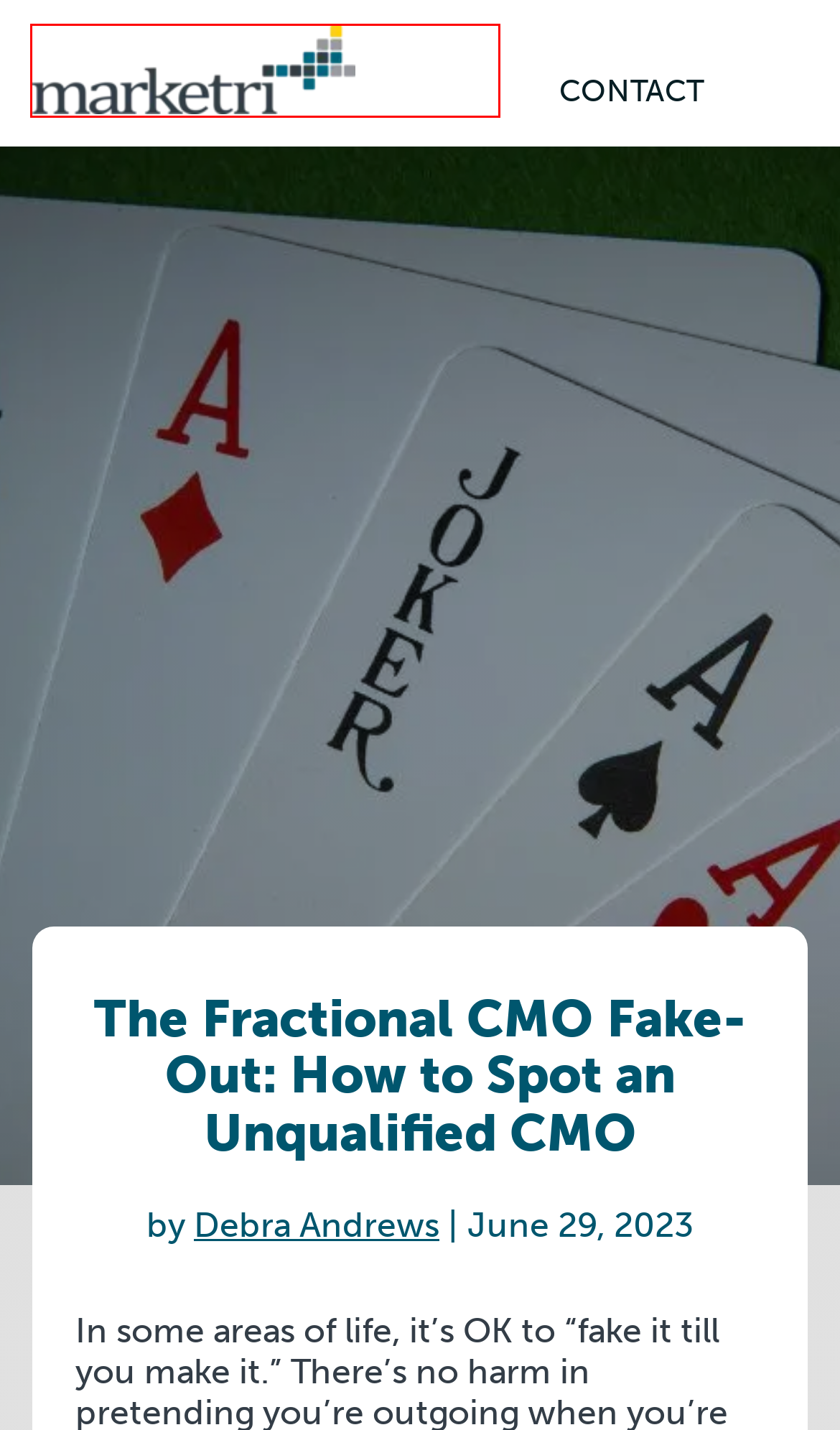Examine the screenshot of a webpage with a red bounding box around a specific UI element. Identify which webpage description best matches the new webpage that appears after clicking the element in the red bounding box. Here are the candidates:
A. Calendly - Deb Andrews
B. Strategic Marketing Consulting for Technology Companies | Marketri
C. Jennifer Marino - Strategic Marketing Services
D. Outsourced Marketing Company & Strategic Marketing Firm | Marketri
E. Fractional CGO Services for B2B Businesses | Marketri
F. Strategic Marketing Consulting for Investment Banks | Marketri
G. Our Approach | Marketri
H. Marketing Resources for B2B Businesses | Marketri

D